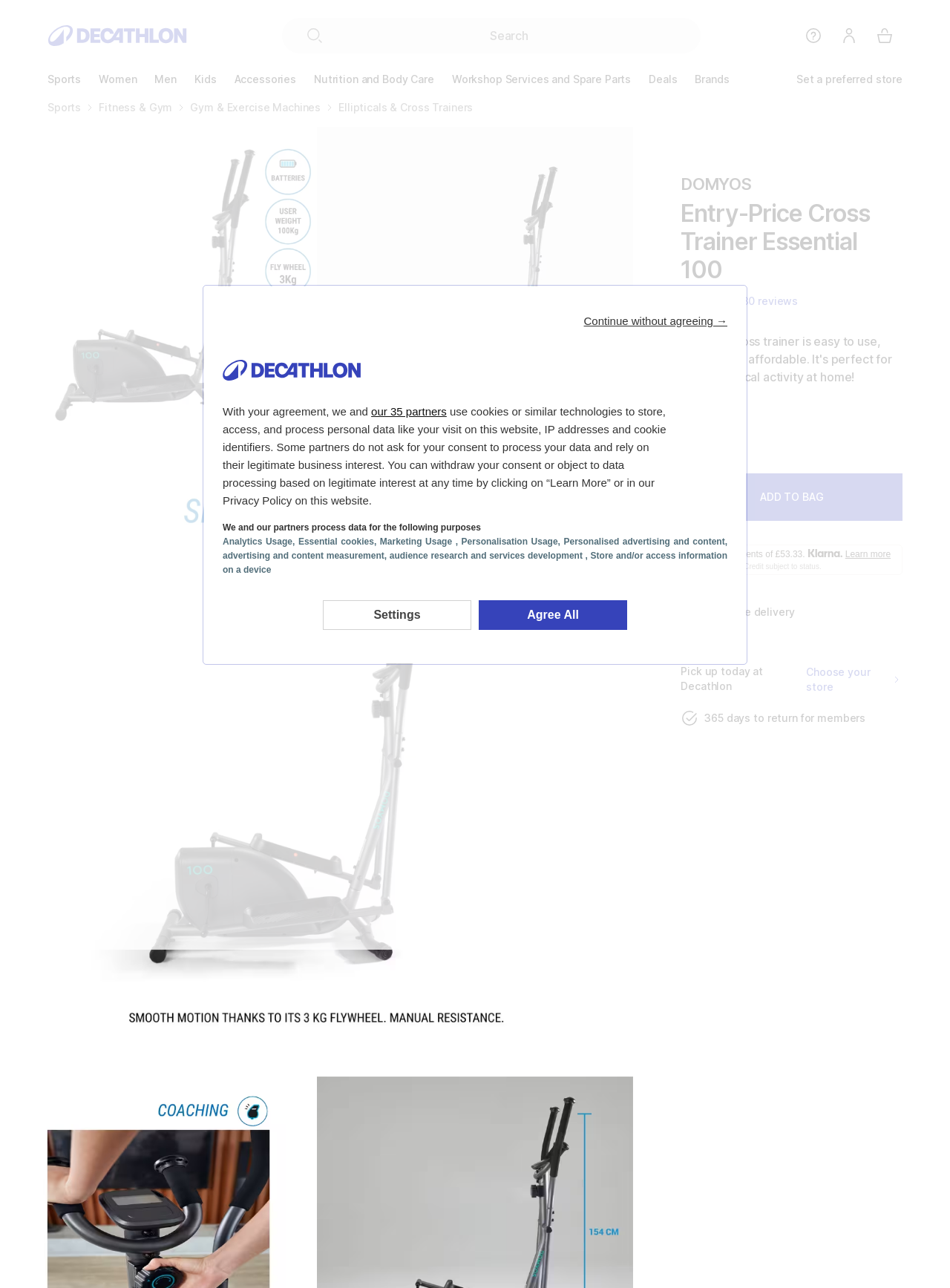Can you identify and provide the main heading of the webpage?

Entry-Price Cross Trainer Essential 100